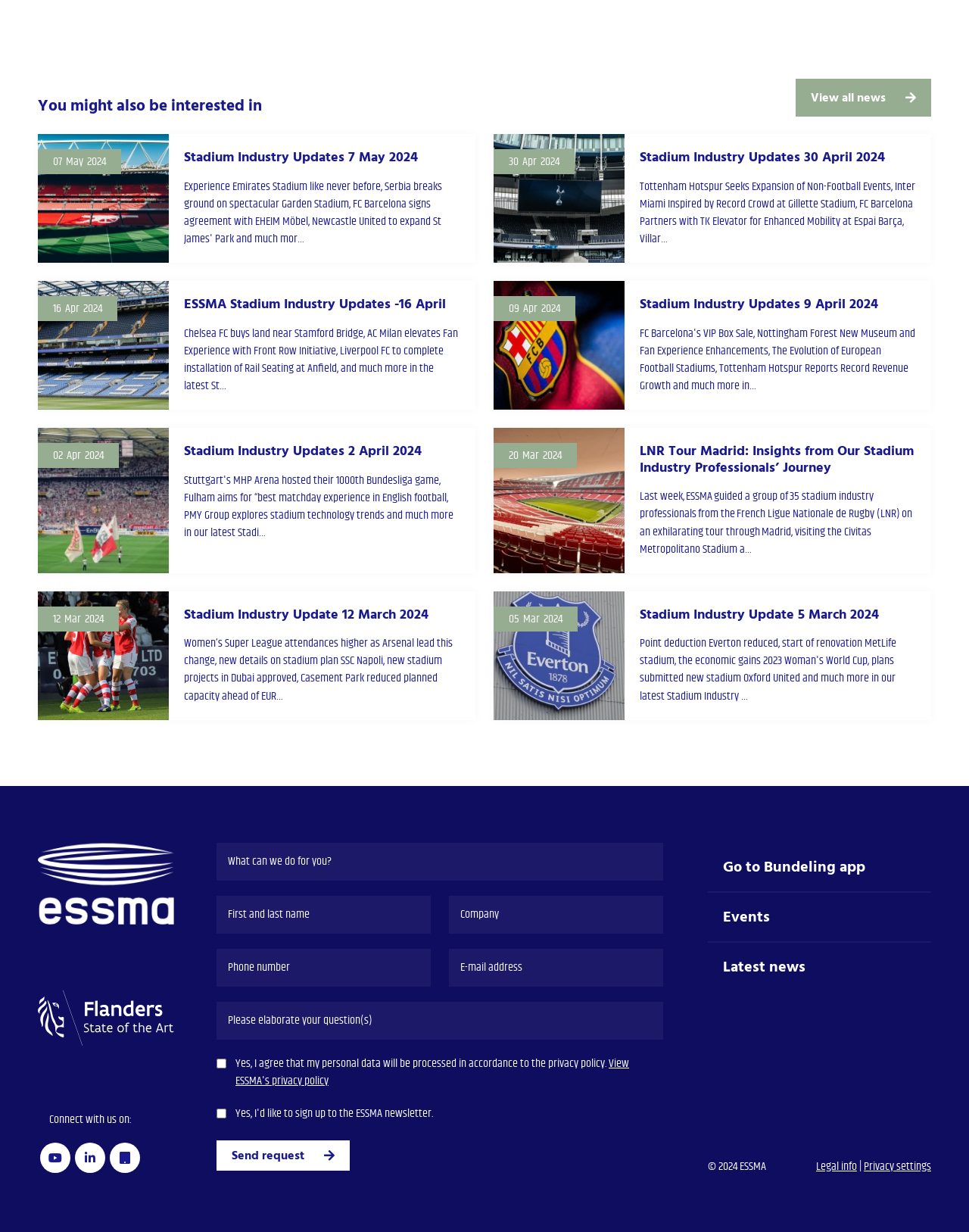Identify the bounding box of the UI component described as: "Ramakrishna".

None